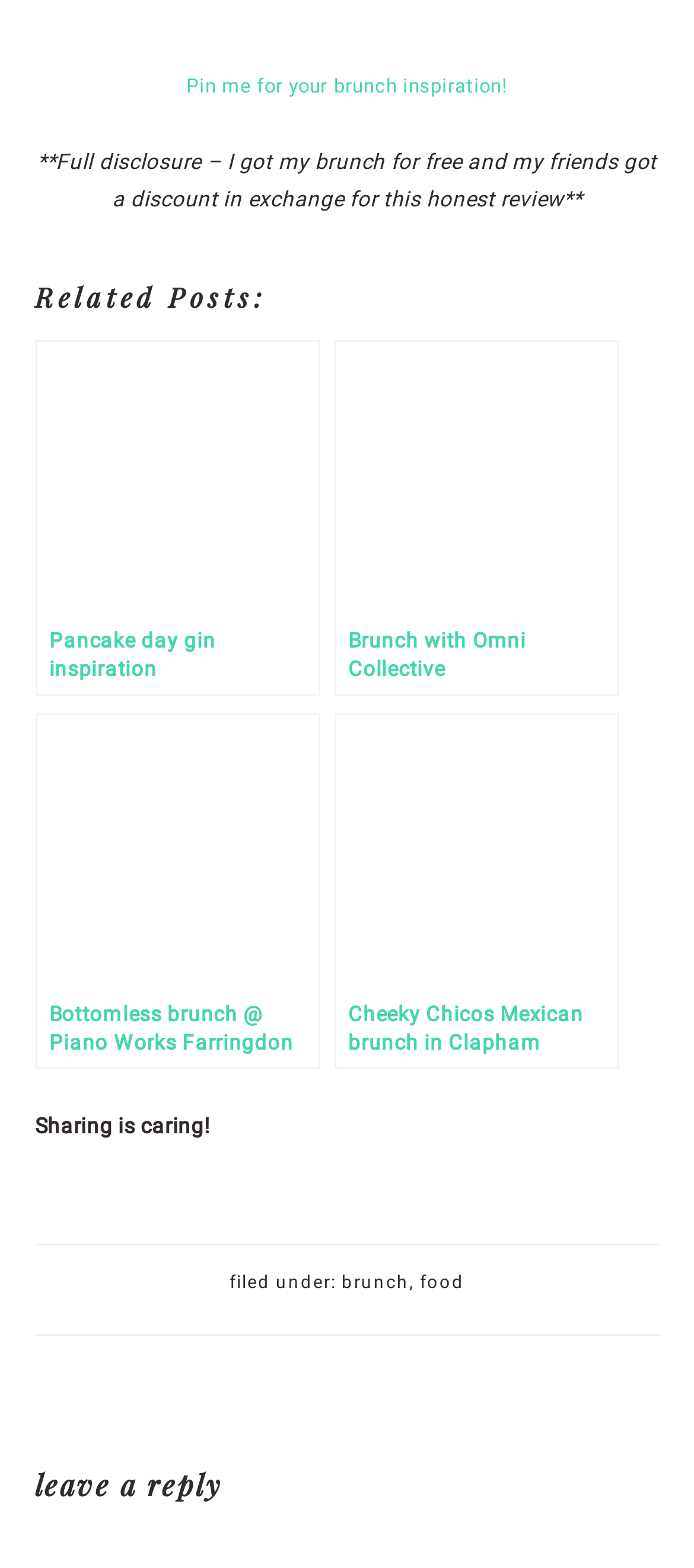Indicate the bounding box coordinates of the clickable region to achieve the following instruction: "Read the full disclosure."

[0.054, 0.095, 0.946, 0.135]